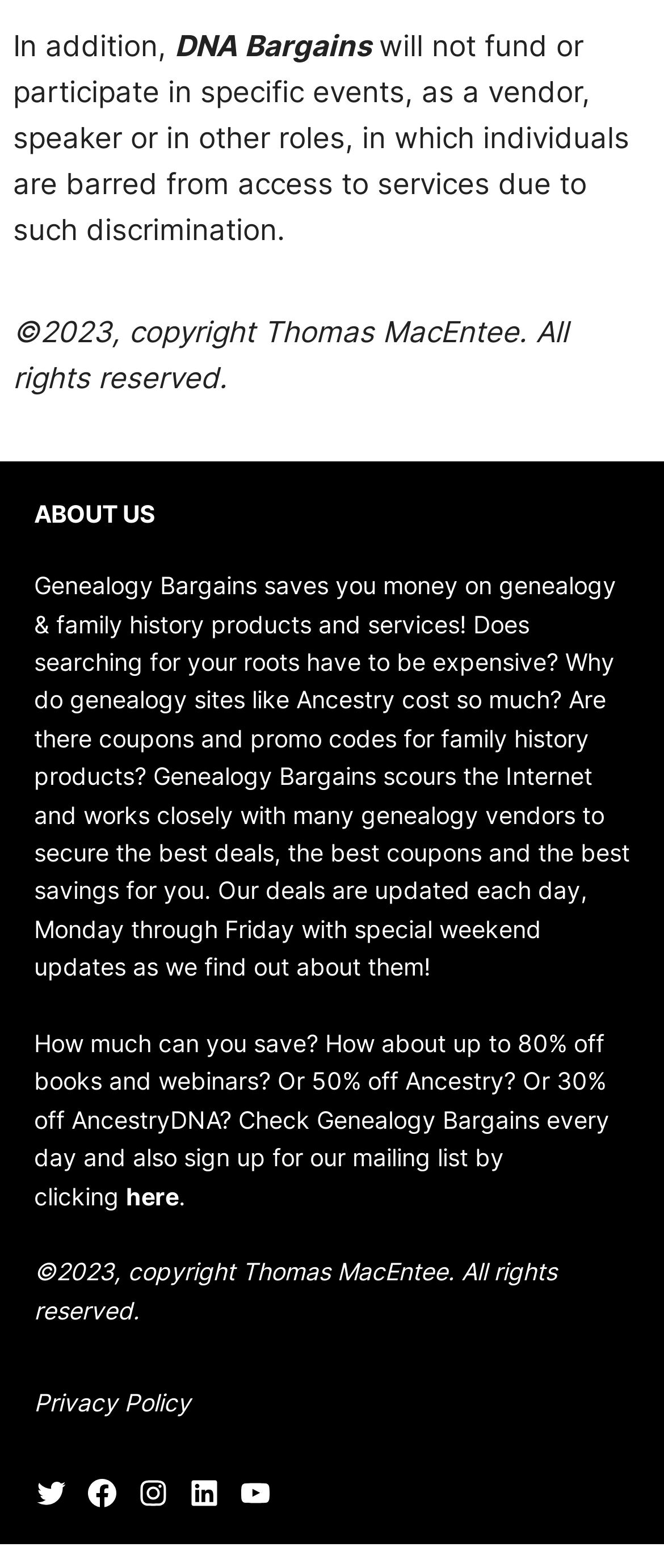Respond with a single word or phrase:
What is the purpose of Genealogy Bargains?

To save money on genealogy products and services